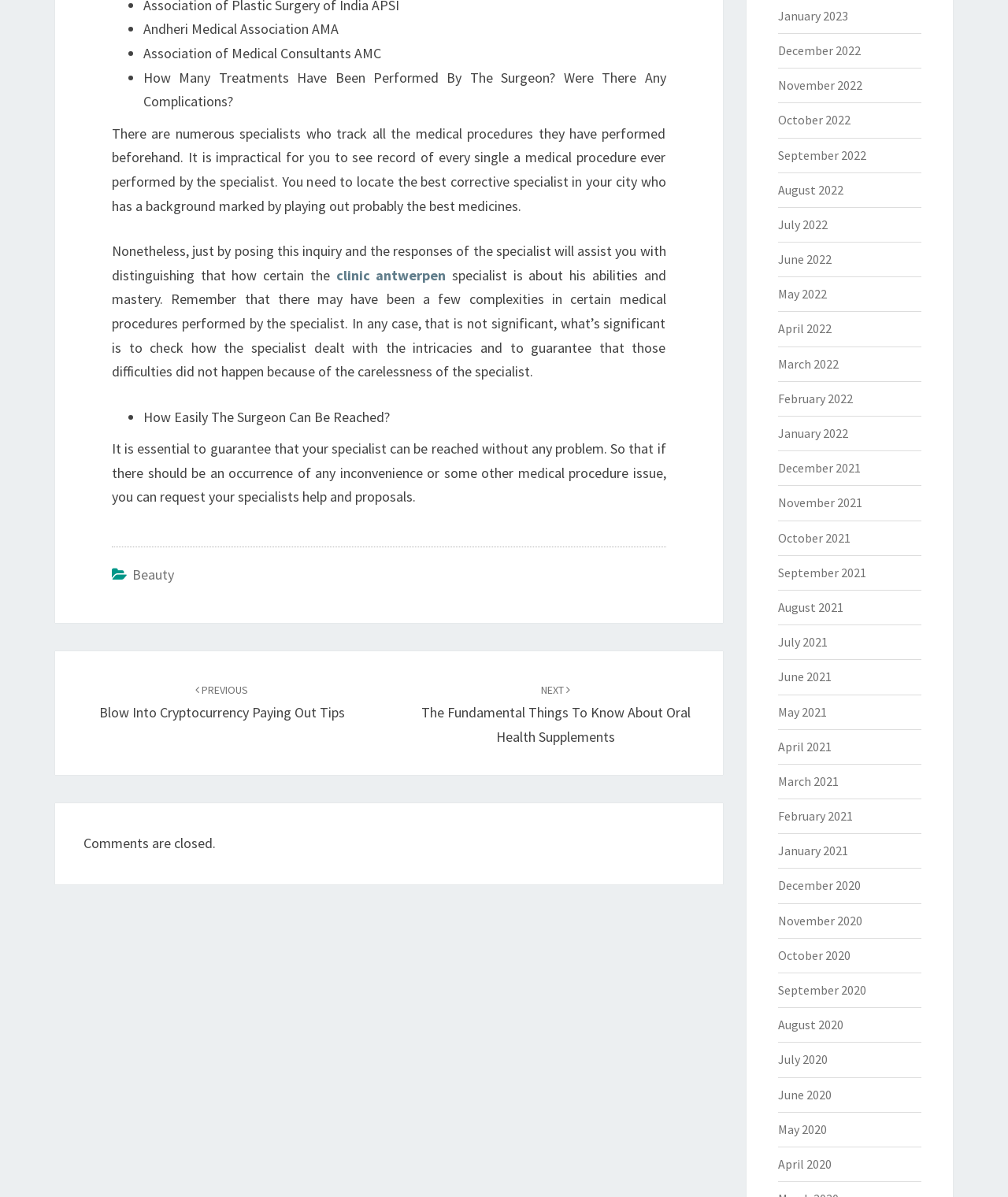What is the topic of the previous post? Refer to the image and provide a one-word or short phrase answer.

Blow Into Cryptocurrency Paying Out Tips